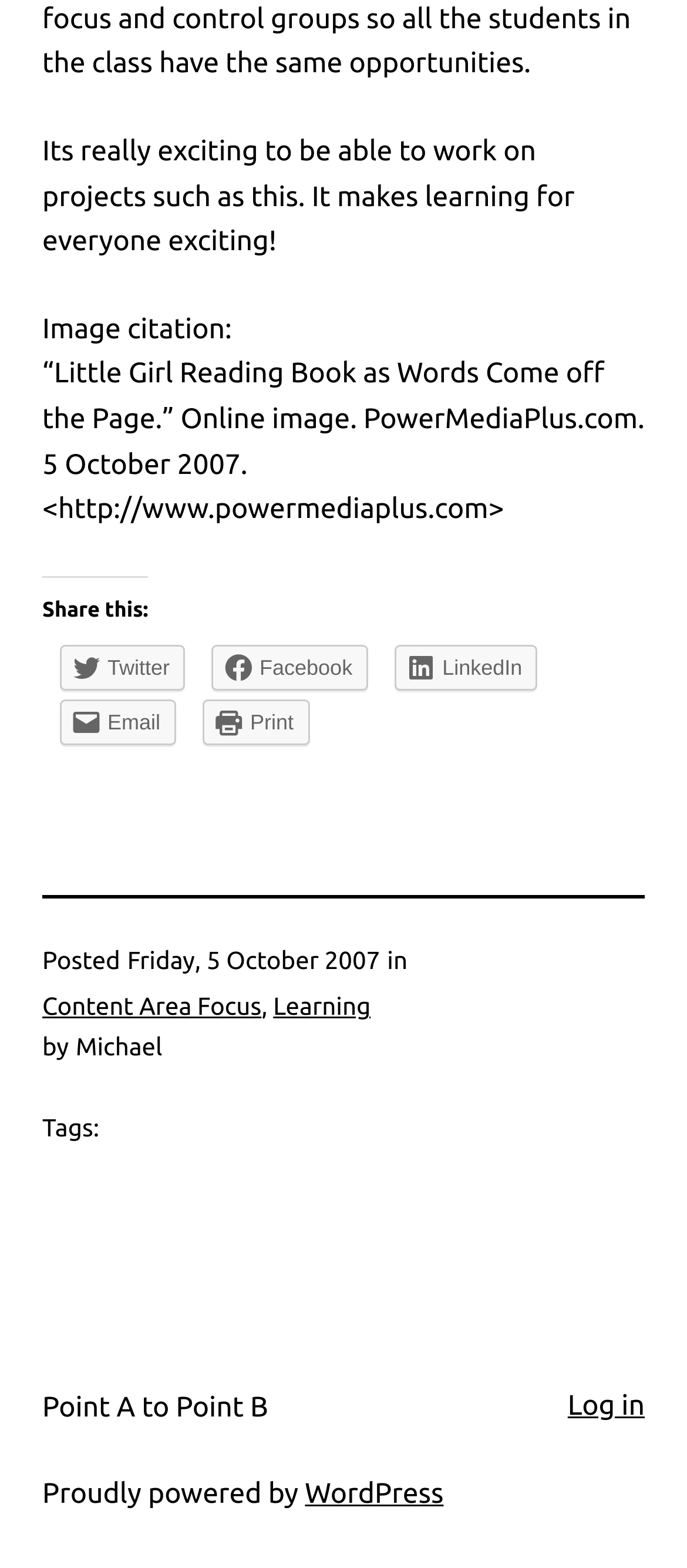What is the platform powering the website?
Can you give a detailed and elaborate answer to the question?

The platform powering the website can be found by looking at the footer section, which includes the text 'Proudly powered by WordPress'.